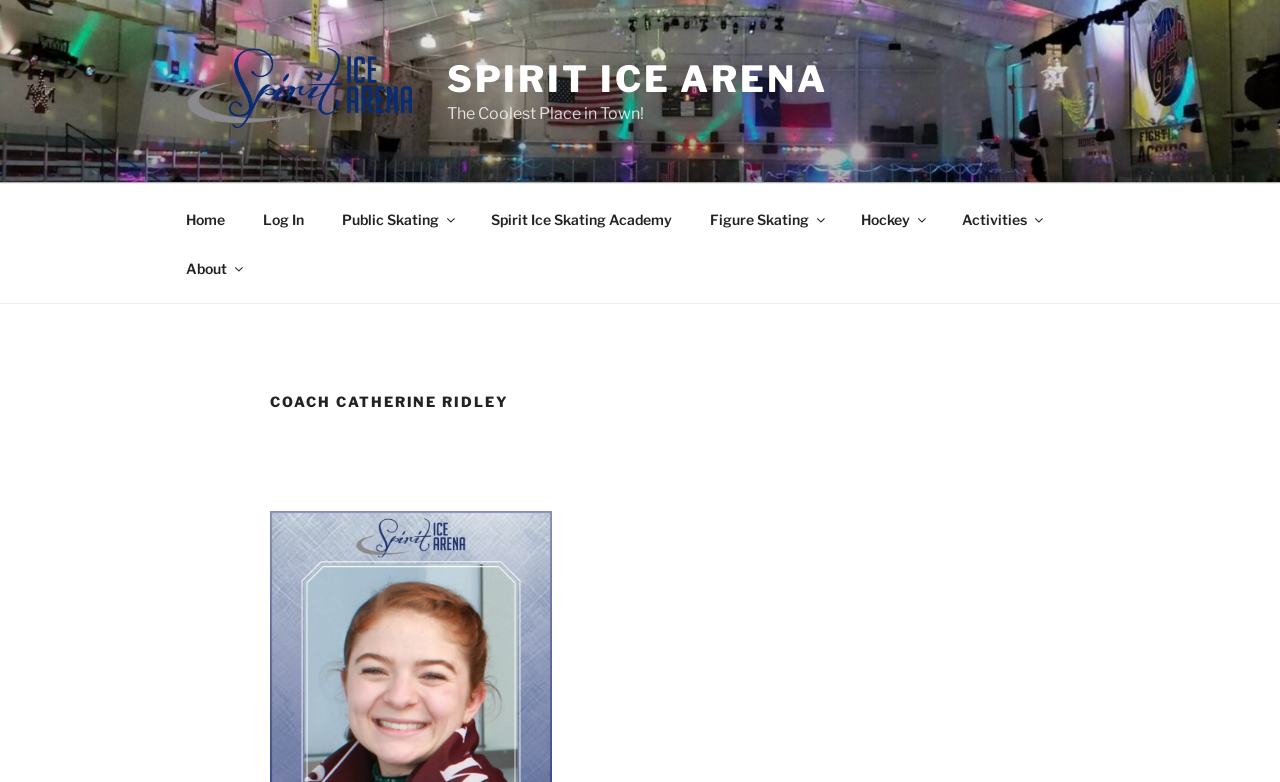Is there a header with the coach's name?
Refer to the screenshot and respond with a concise word or phrase.

Yes